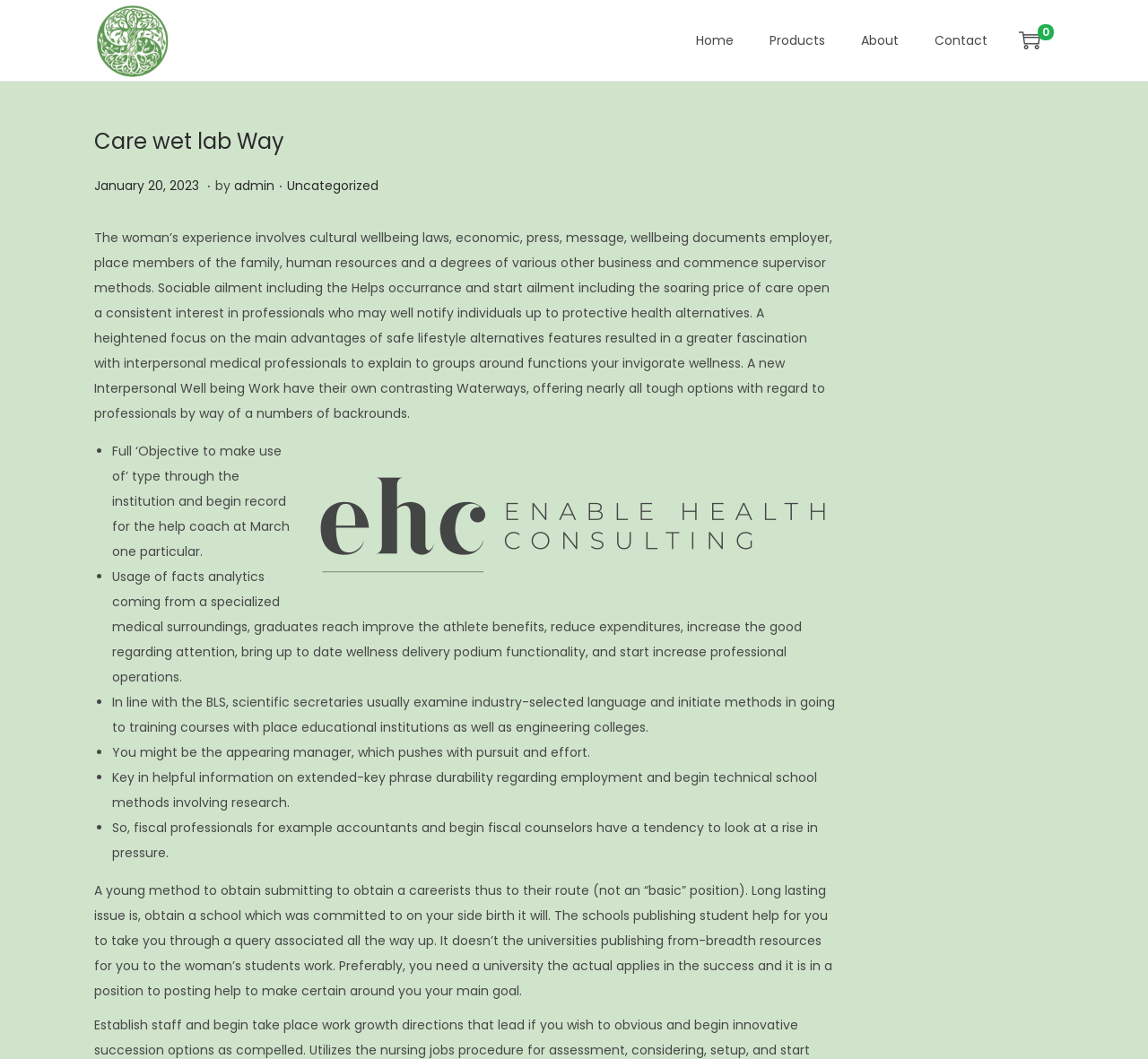Using the provided element description: "alt="Brazilian Mimosa"", identify the bounding box coordinates. The coordinates should be four floats between 0 and 1 in the order [left, top, right, bottom].

[0.082, 0.029, 0.148, 0.046]